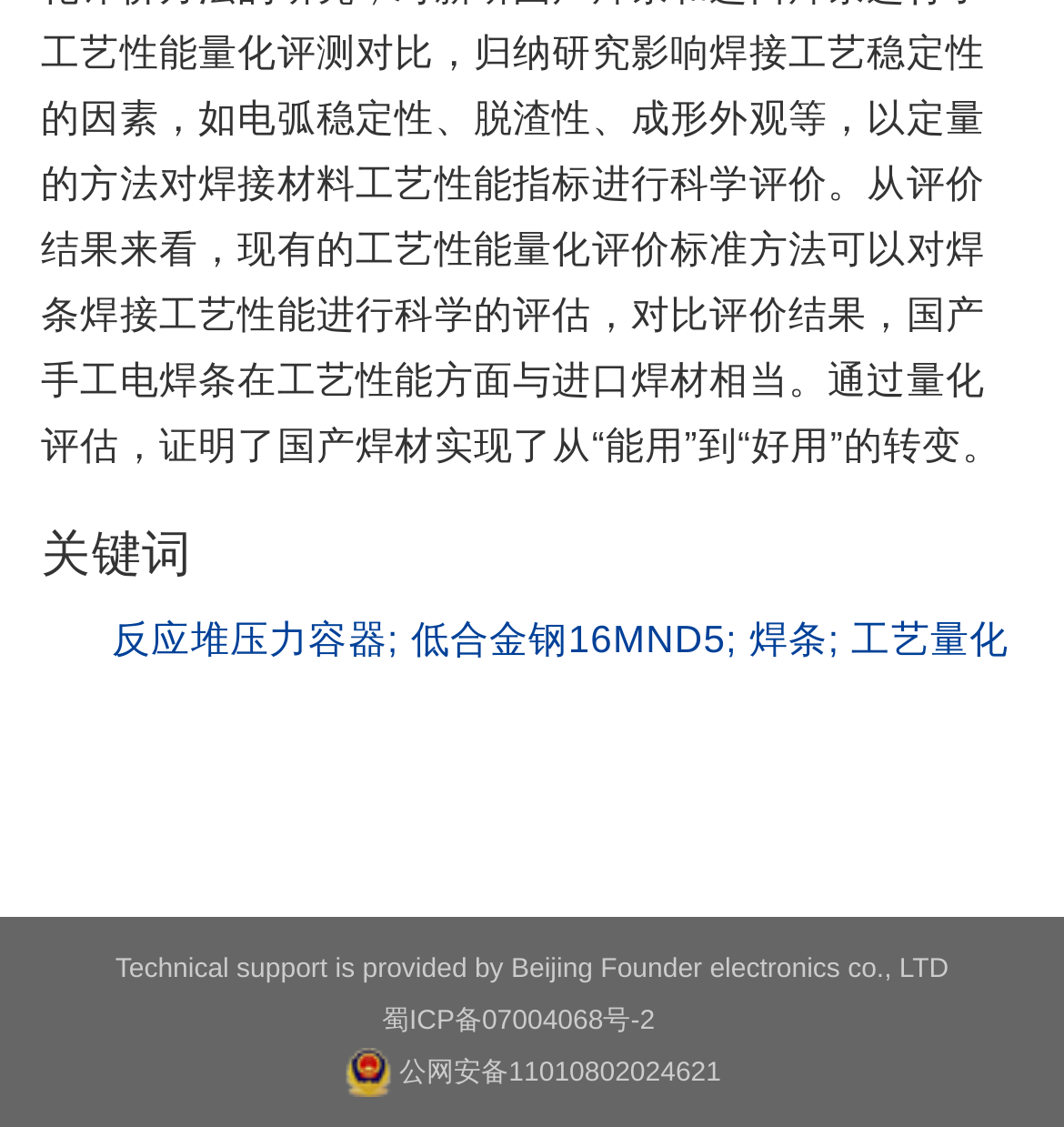Locate the UI element that matches the description 蜀ICP备07004068号-2 in the webpage screenshot. Return the bounding box coordinates in the format (top-left x, top-left y, bottom-right x, bottom-right y), with values ranging from 0 to 1.

[0.359, 0.893, 0.615, 0.92]